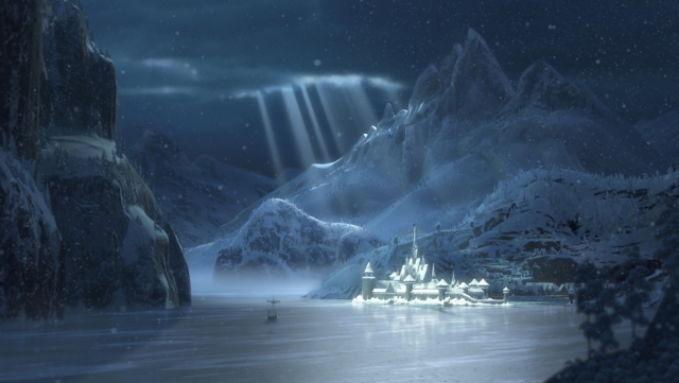What is the source of inspiration for the image?
Provide a thorough and detailed answer to the question.

The caption explicitly states that the image is inspired by Disney's 'Frozen', which is a popular animated film known for its winter wonderland setting.